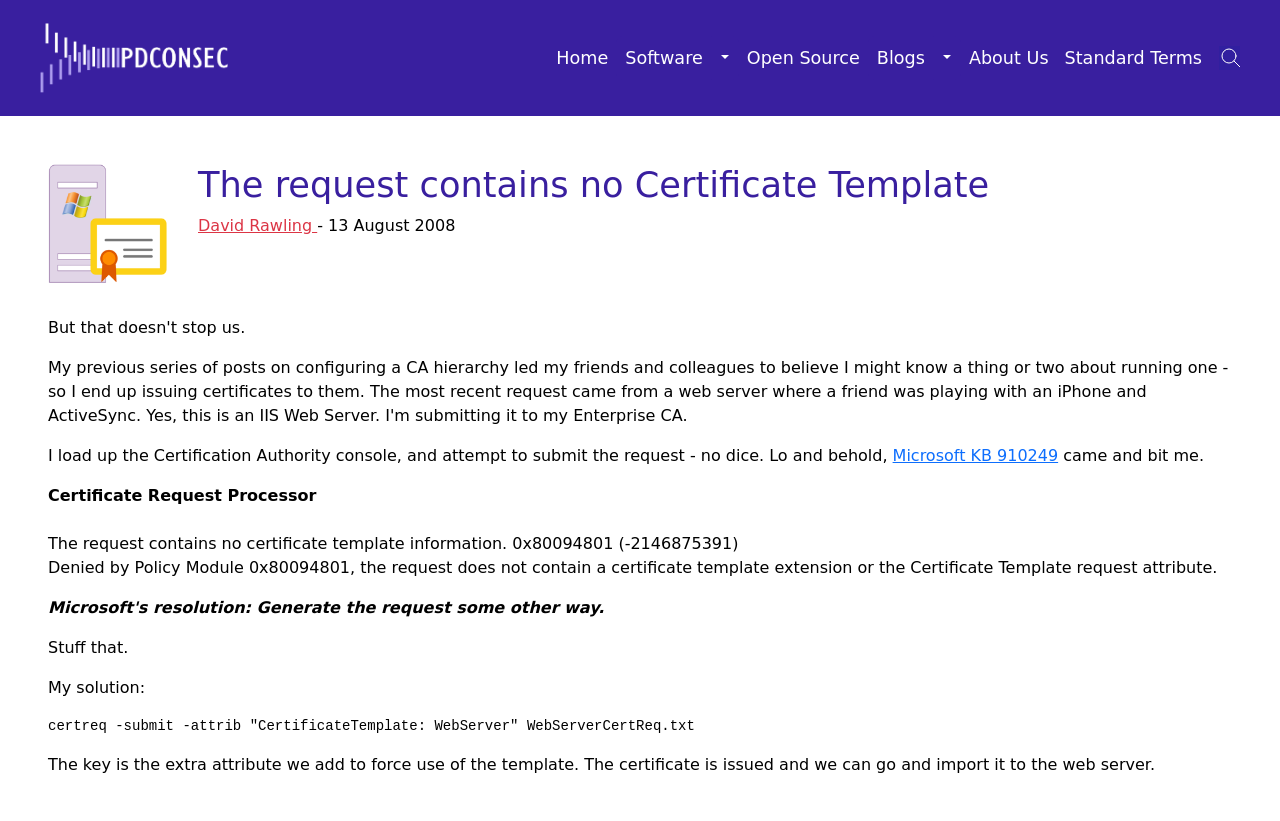Given the element description parent_node: Home aria-label="Search this site", identify the bounding box coordinates for the UI element on the webpage screenshot. The format should be (top-left x, top-left y, bottom-right x, bottom-right y), with values between 0 and 1.

[0.945, 0.056, 0.969, 0.086]